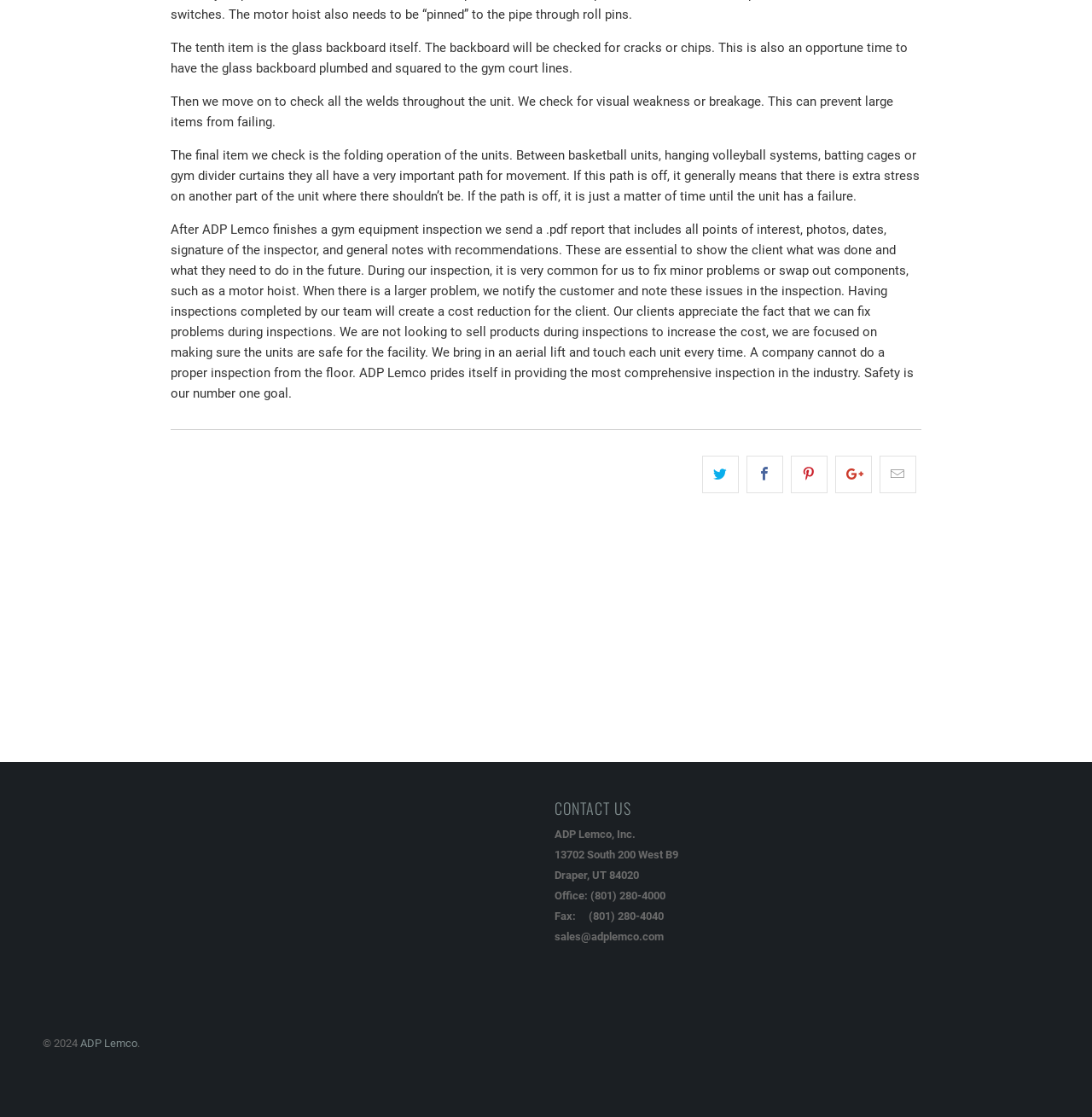Reply to the question with a single word or phrase:
What is the purpose of ADP Lemco's gym equipment inspection?

To ensure safety